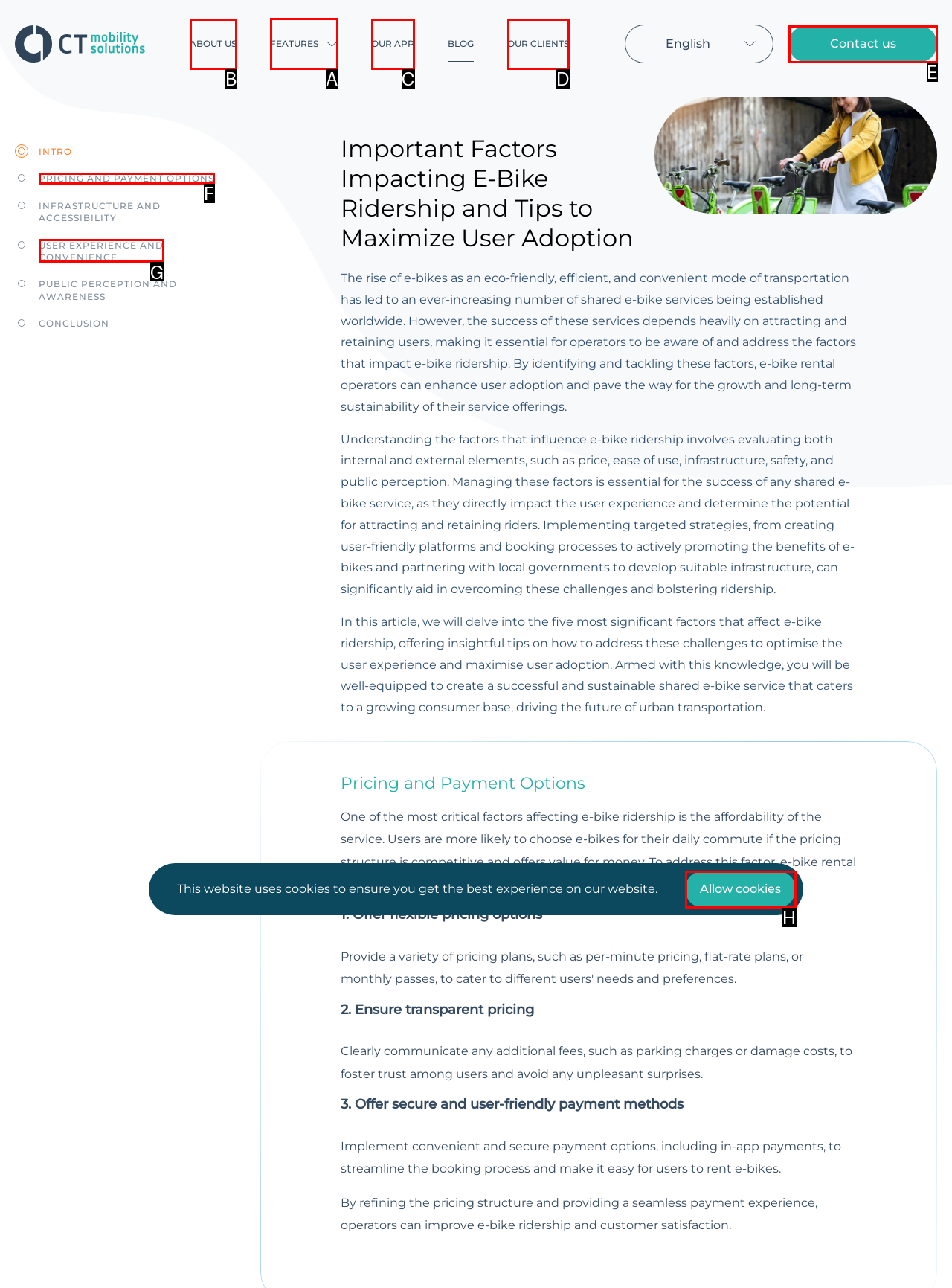Determine the letter of the UI element I should click on to complete the task: Click the FEATURES link from the provided choices in the screenshot.

A